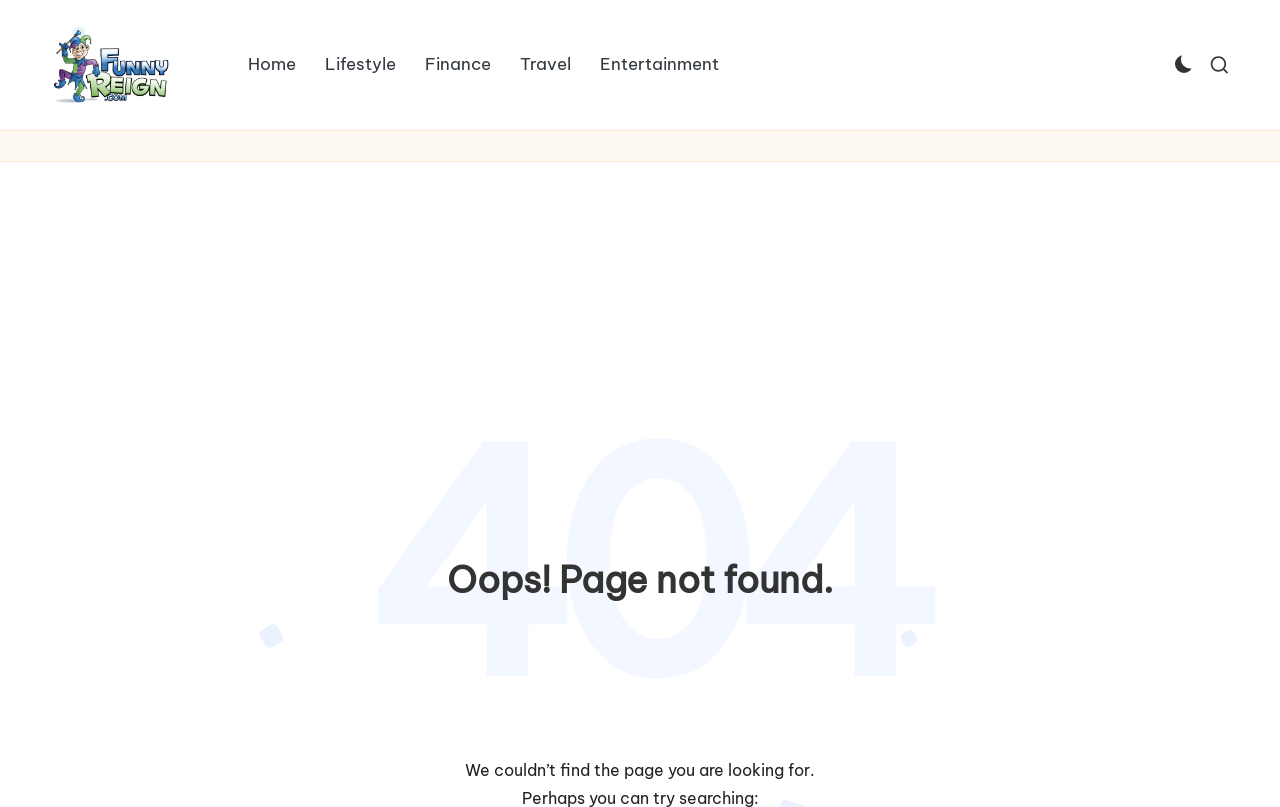Provide the bounding box coordinates for the UI element described in this sentence: "Travel". The coordinates should be four float values between 0 and 1, i.e., [left, top, right, bottom].

[0.395, 0.057, 0.457, 0.104]